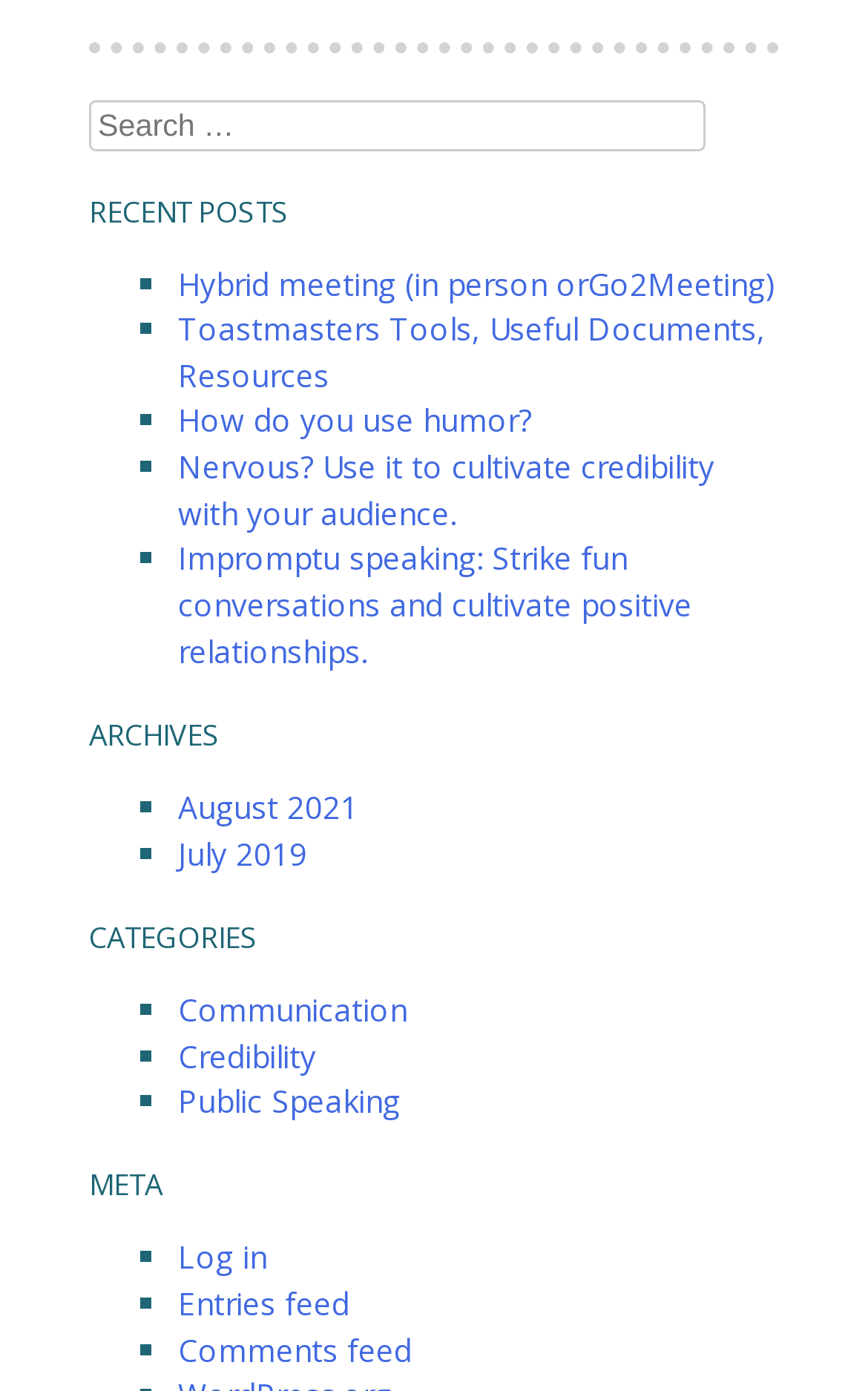Based on the image, provide a detailed response to the question:
What is the purpose of the search box?

The search box is located at the top of the webpage with a label 'Search for:' and is used to search for specific posts on the website.